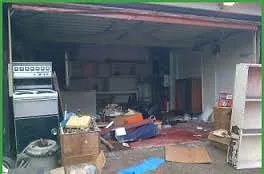Where is the featured company based?
Based on the image, give a one-word or short phrase answer.

North Shields